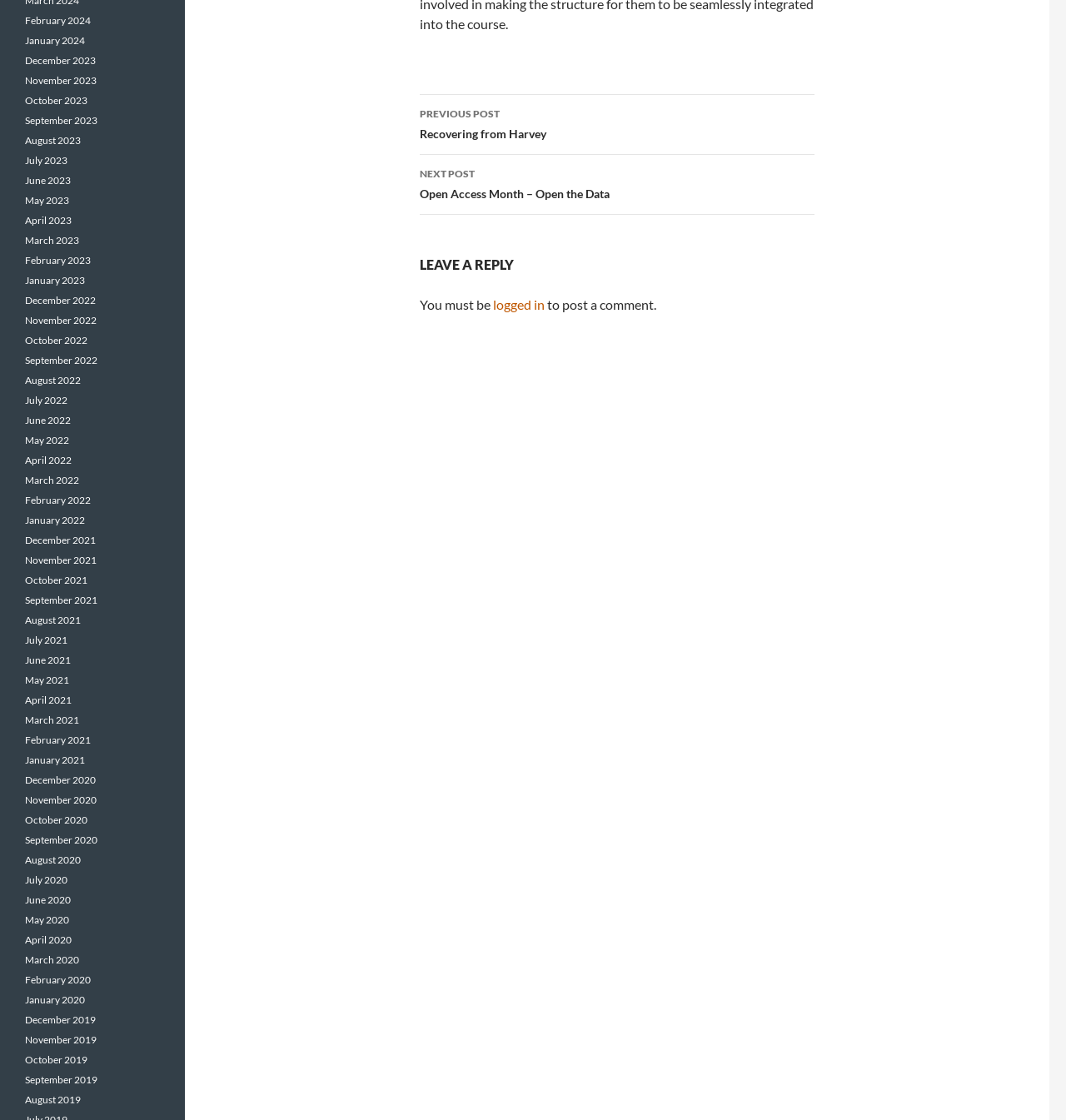Find the UI element described as: "October 2023" and predict its bounding box coordinates. Ensure the coordinates are four float numbers between 0 and 1, [left, top, right, bottom].

[0.023, 0.084, 0.082, 0.095]